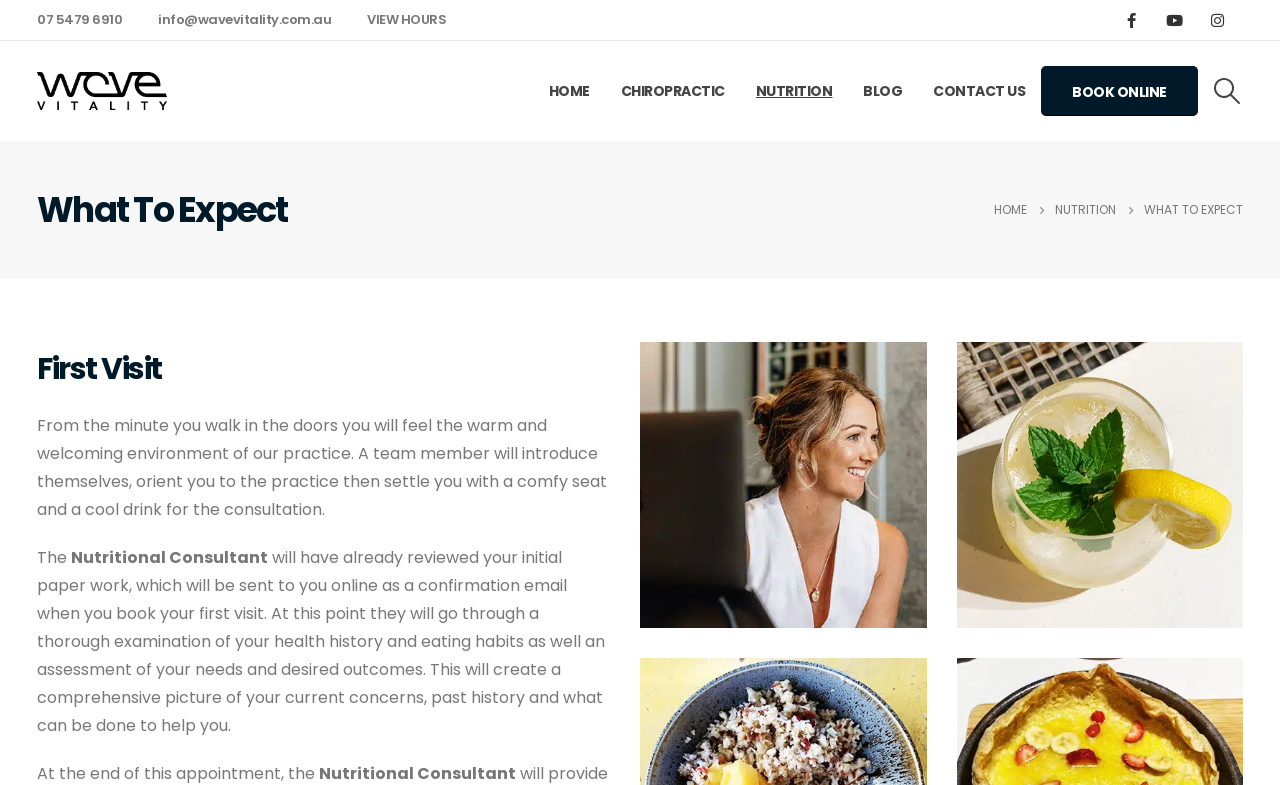How many social media links are there?
Kindly offer a comprehensive and detailed response to the question.

I counted the social media links by looking at the top-right section of the webpage, where the social media icons are usually displayed. I found three links with icons, which are likely Facebook, Instagram, and Twitter.